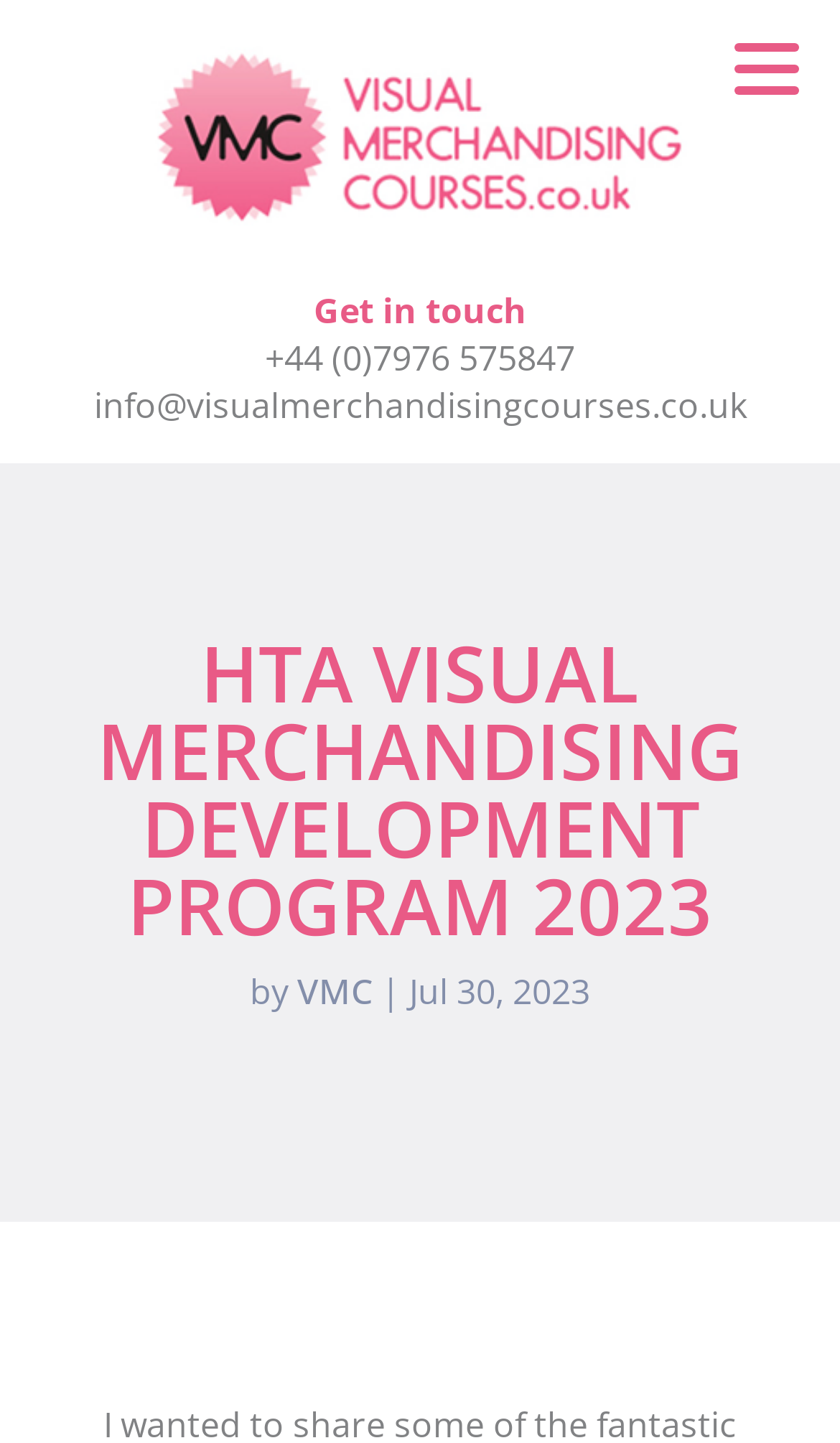Determine the main text heading of the webpage and provide its content.

HTA VISUAL MERCHANDISING DEVELOPMENT PROGRAM 2023